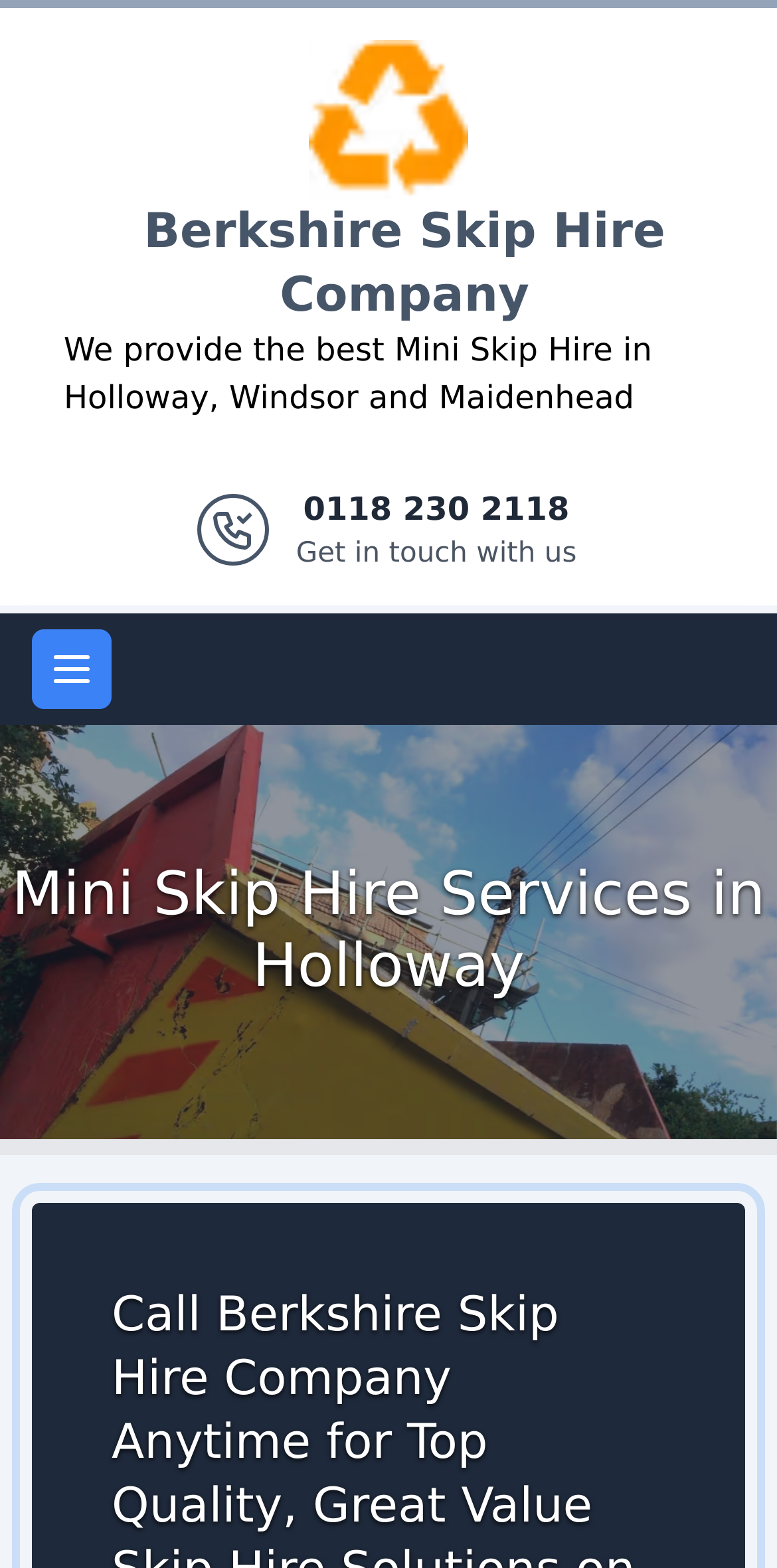Is there a menu button on the webpage?
Using the information from the image, answer the question thoroughly.

I found the menu button by looking at the button element with the text 'Open main menu' which is located at the top of the webpage, inside the banner element.